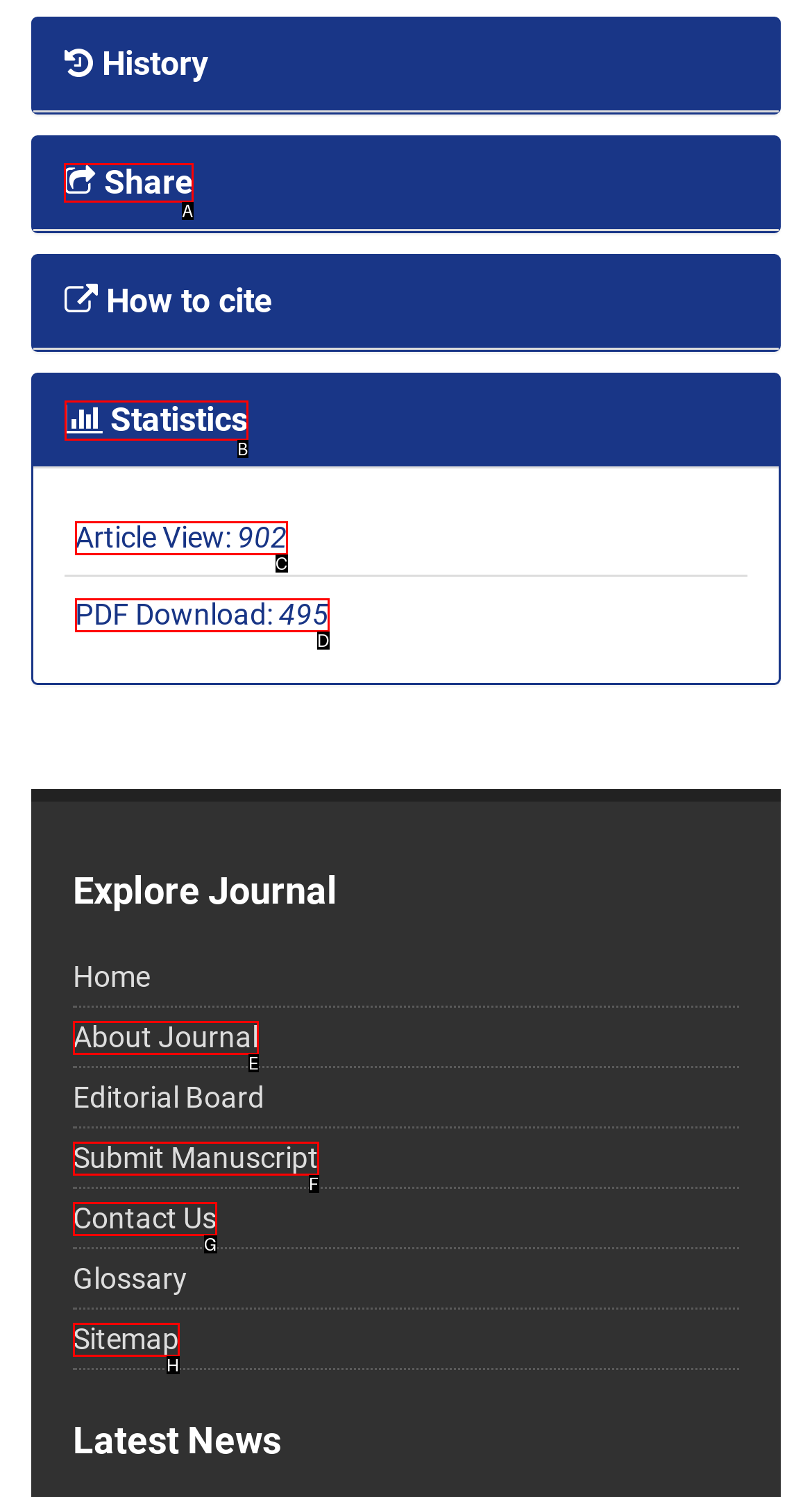For the task: Share article, tell me the letter of the option you should click. Answer with the letter alone.

A